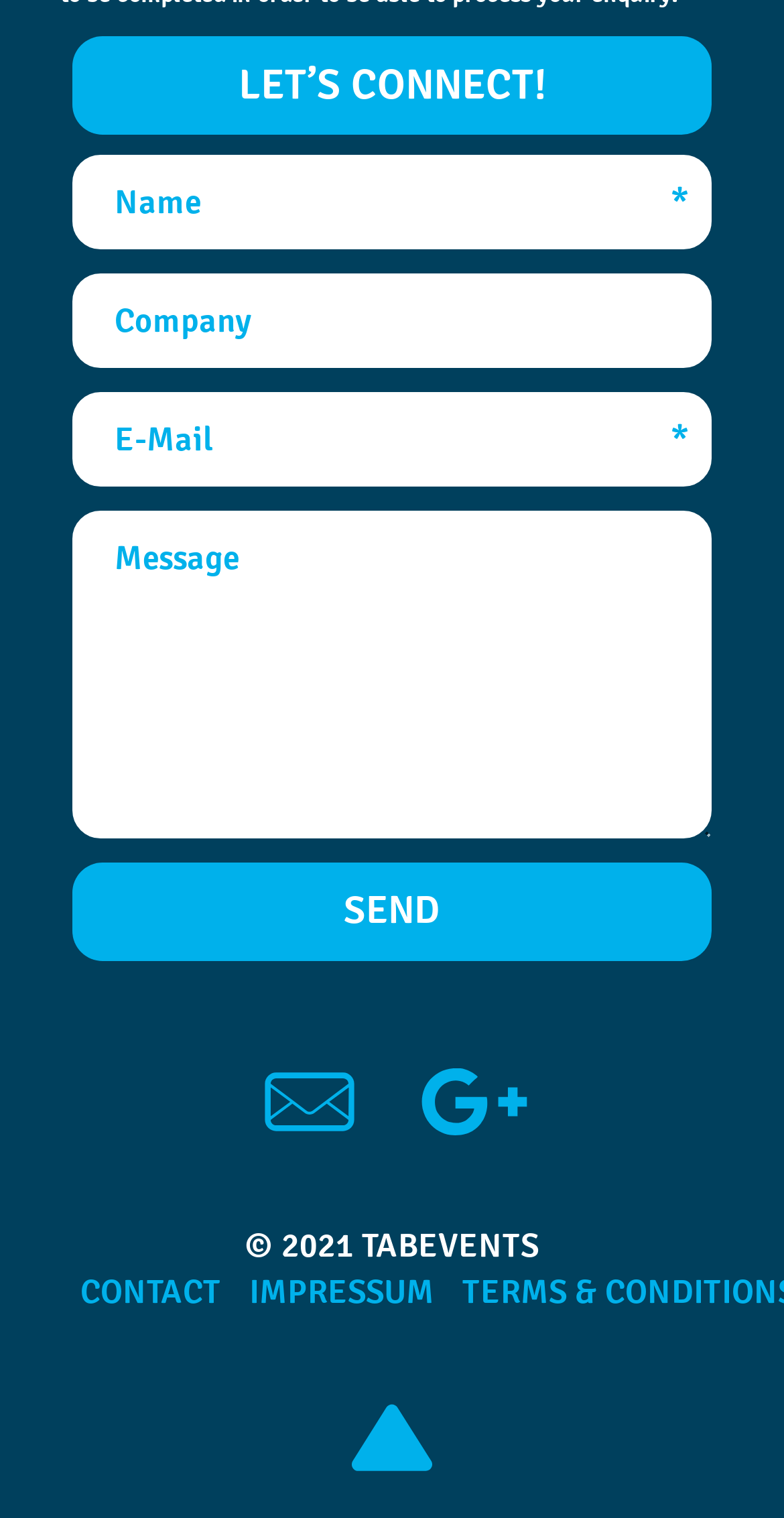Highlight the bounding box coordinates of the element you need to click to perform the following instruction: "Click the Send button."

[0.092, 0.568, 0.908, 0.632]